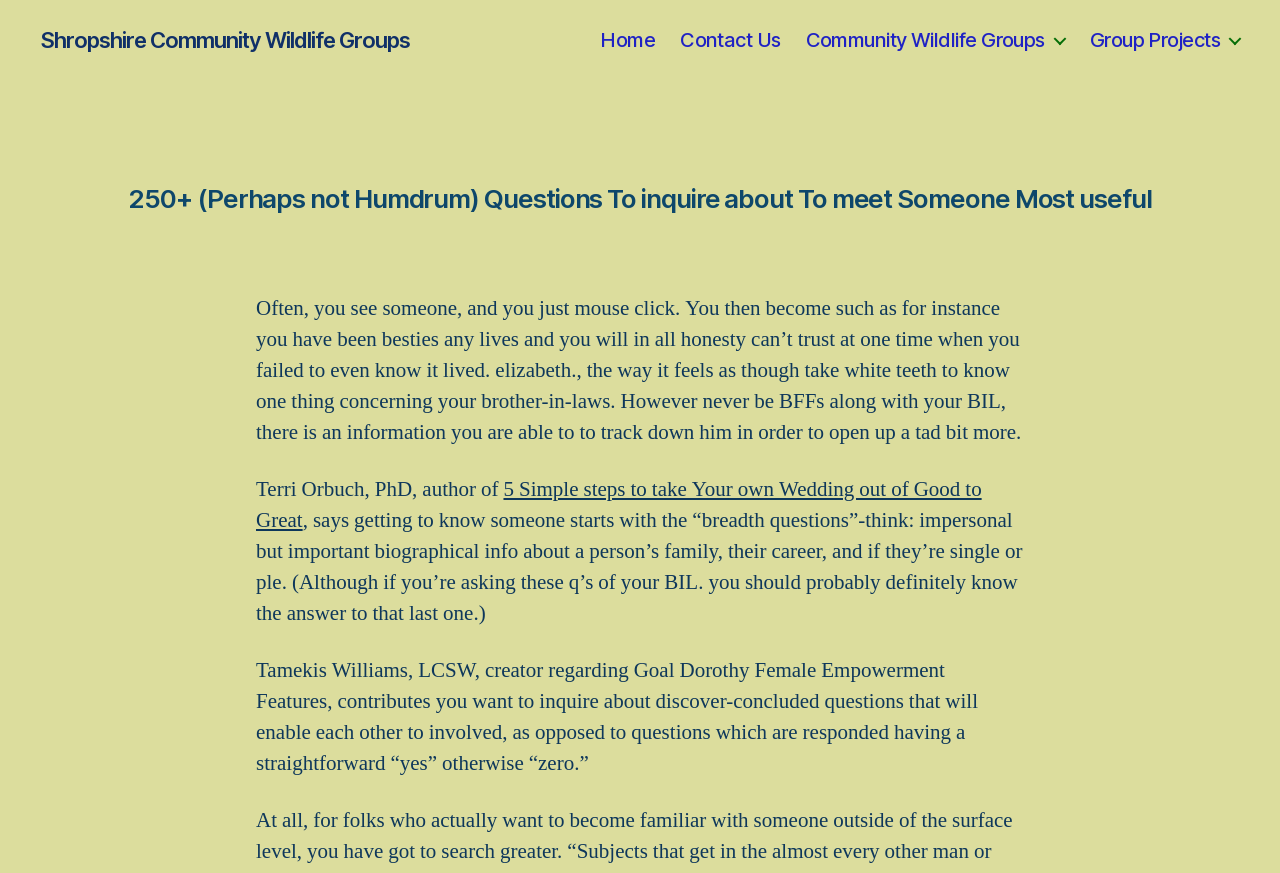Please give a concise answer to this question using a single word or phrase: 
What is the name of the community group?

Shropshire Community Wildlife Groups